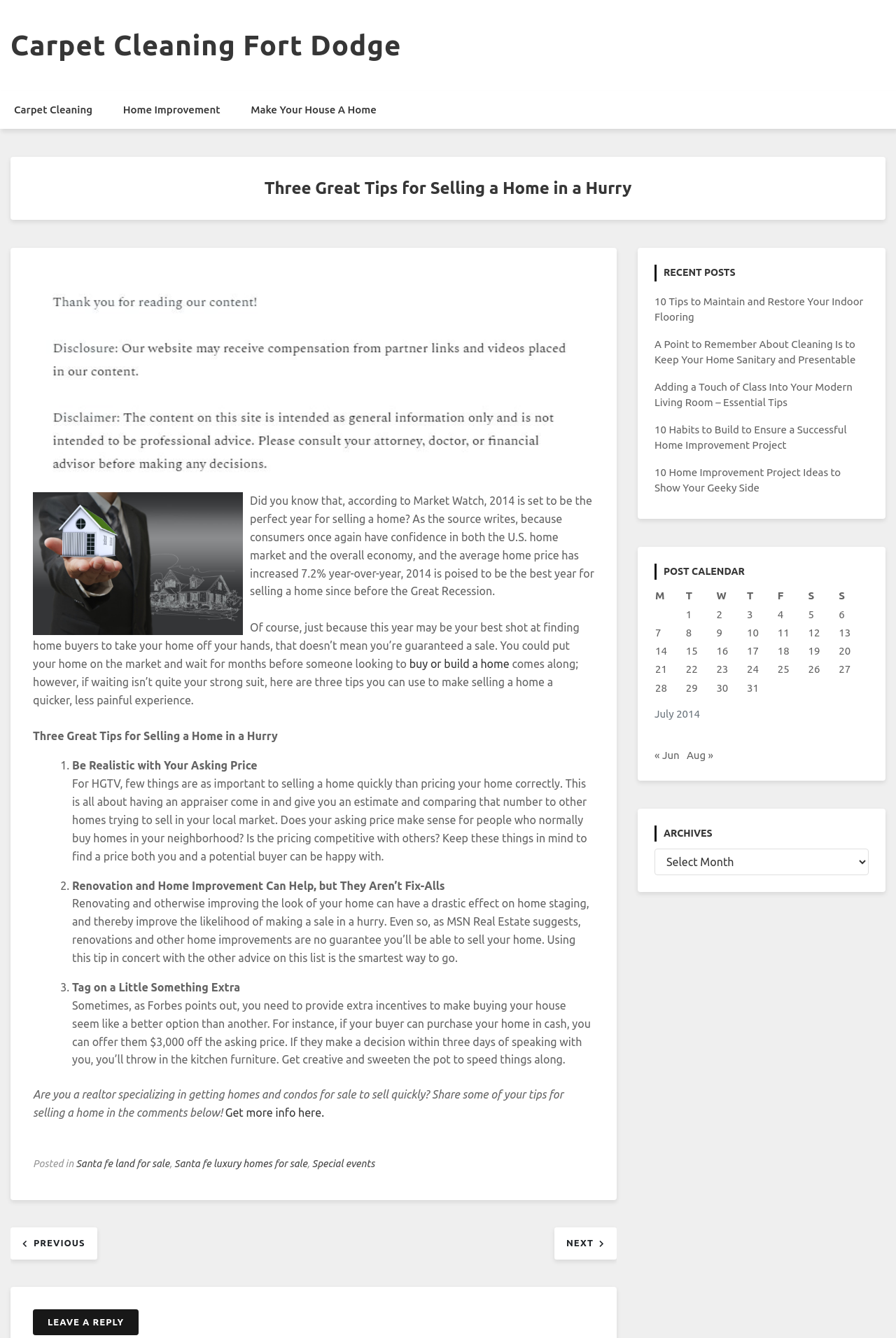What is the purpose of renovating and improving a home?
Answer the question in a detailed and comprehensive manner.

The article suggests that renovating and improving a home can have a drastic effect on home staging, making it more attractive to potential buyers and increasing the likelihood of a sale.